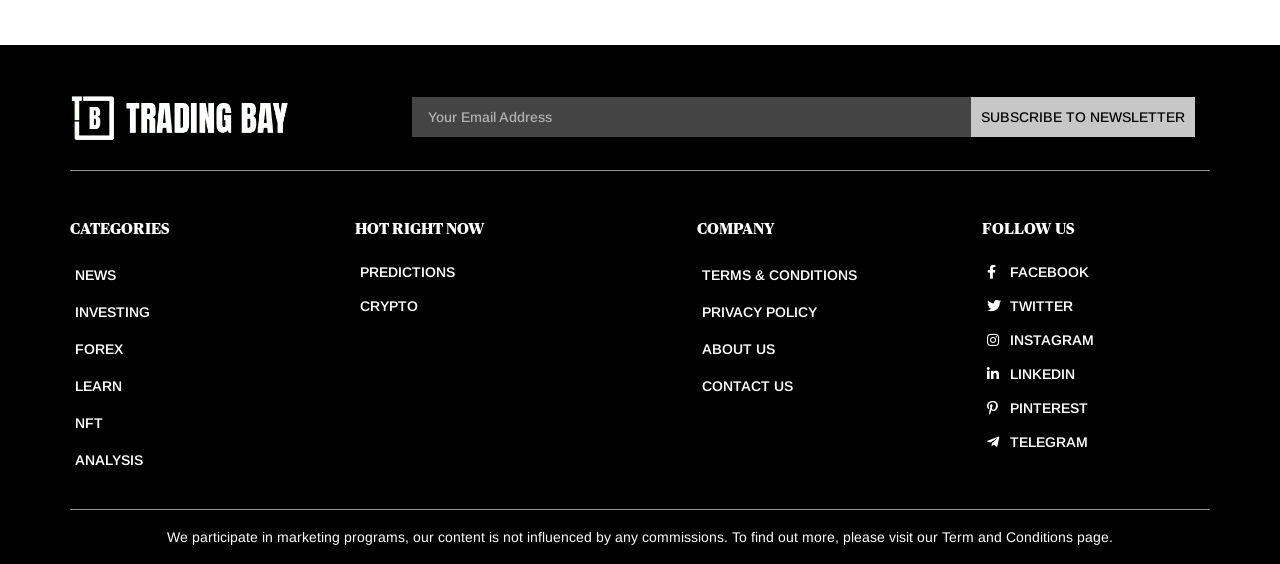Extract the bounding box for the UI element that matches this description: "Telegram".

[0.771, 0.765, 0.85, 0.803]